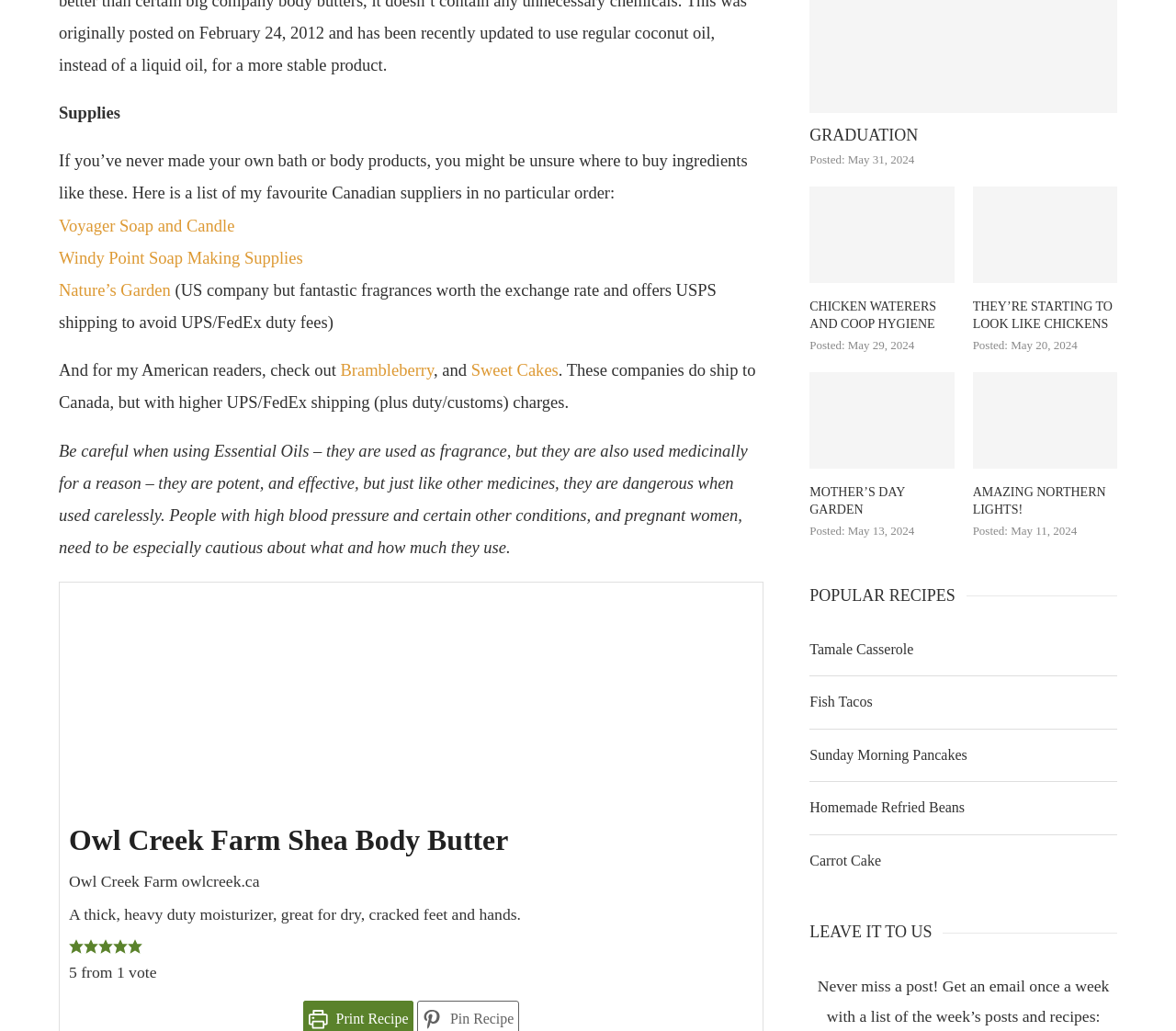Based on the element description: "Graduation", identify the bounding box coordinates for this UI element. The coordinates must be four float numbers between 0 and 1, listed as [left, top, right, bottom].

[0.688, 0.12, 0.95, 0.143]